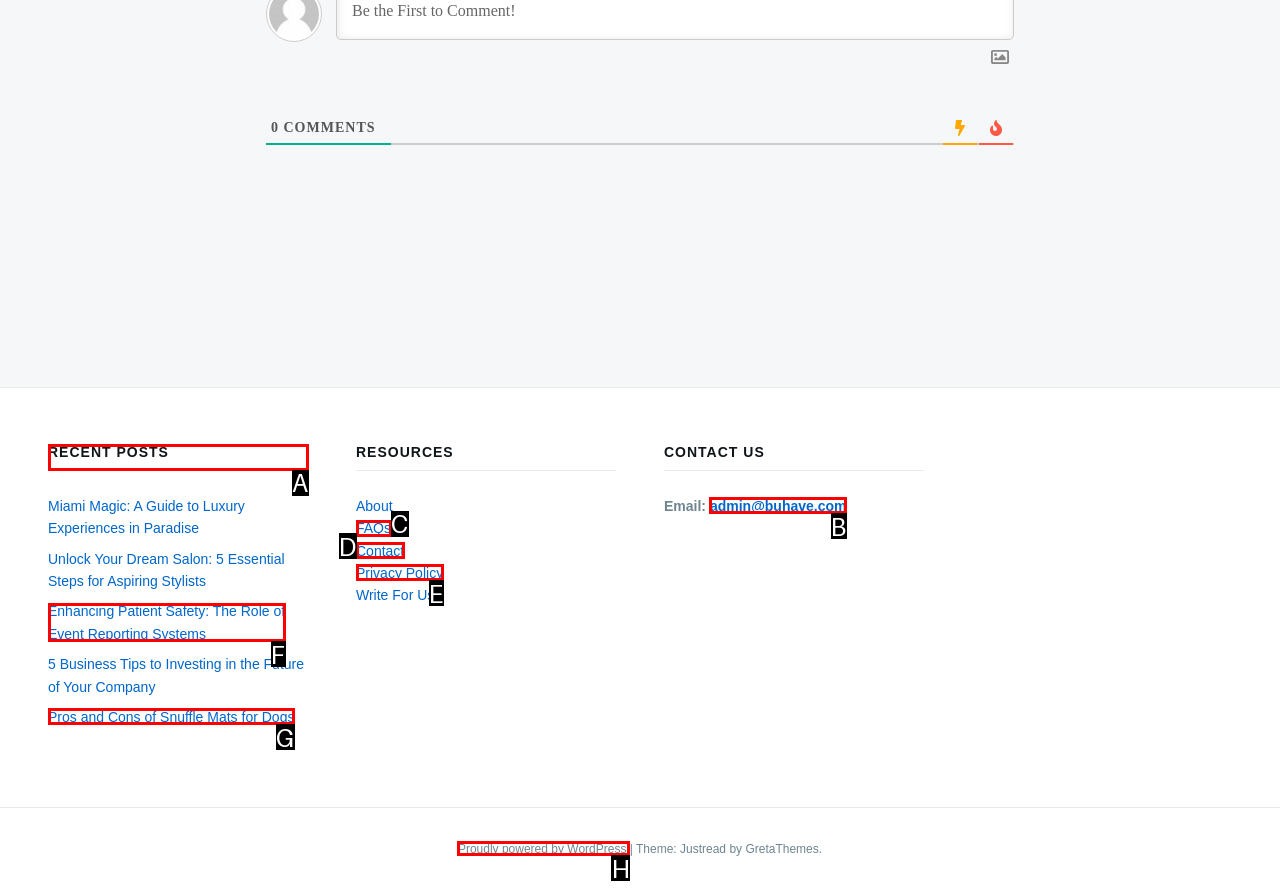Identify the correct option to click in order to accomplish the task: View recent posts Provide your answer with the letter of the selected choice.

A